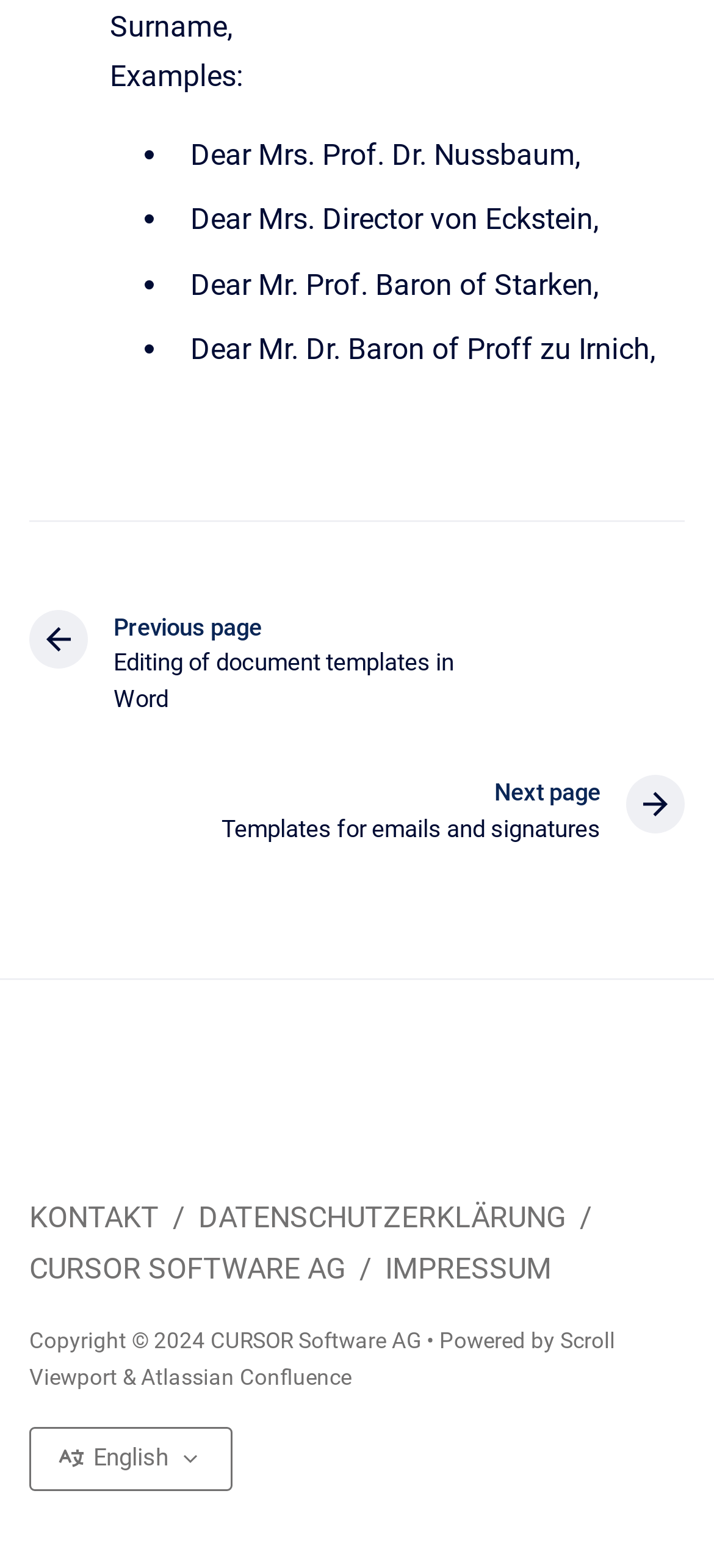Please respond in a single word or phrase: 
How many examples of salutations are provided?

4